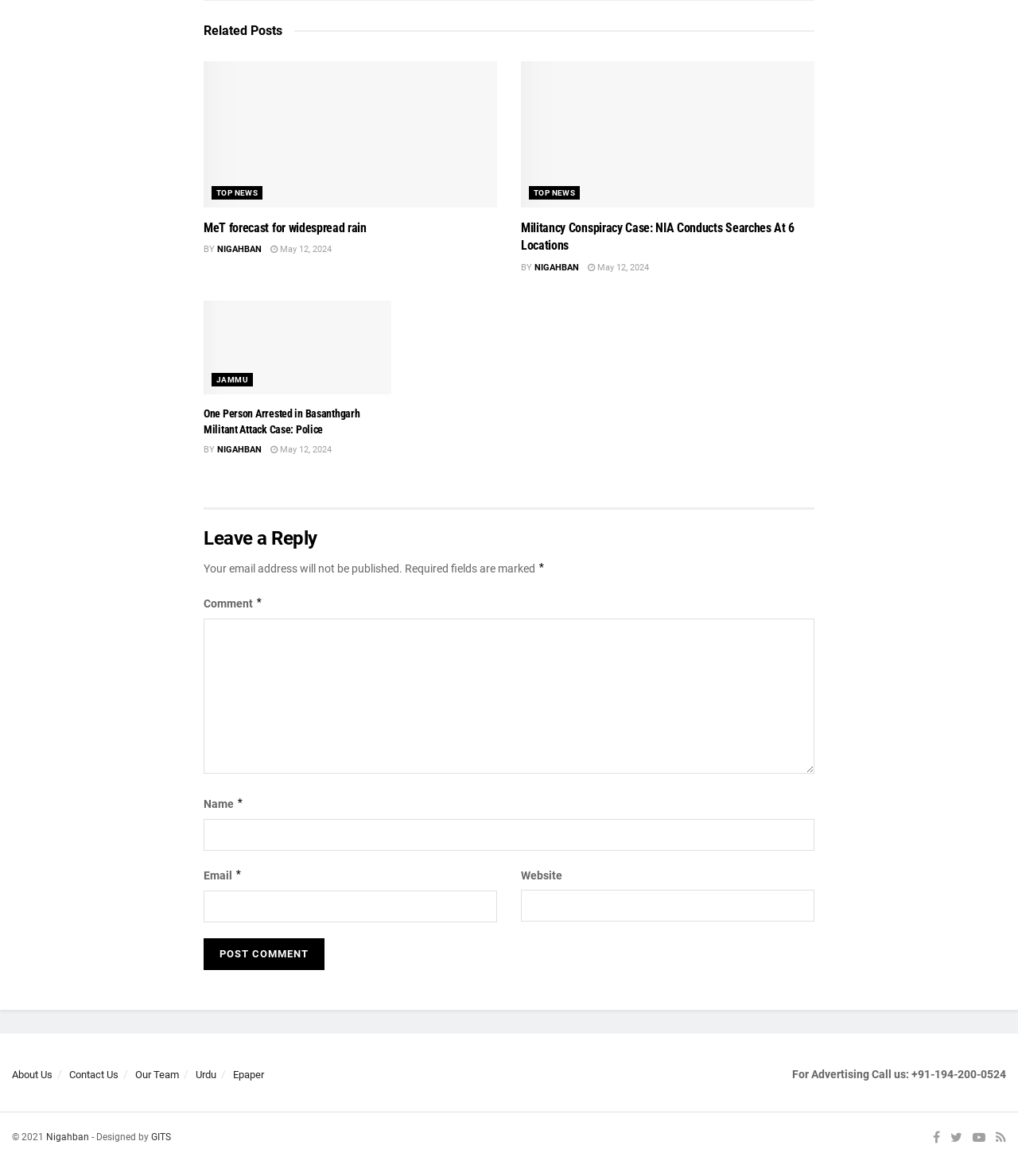Highlight the bounding box coordinates of the region I should click on to meet the following instruction: "Click on the 'Post Comment' button".

[0.2, 0.798, 0.319, 0.825]